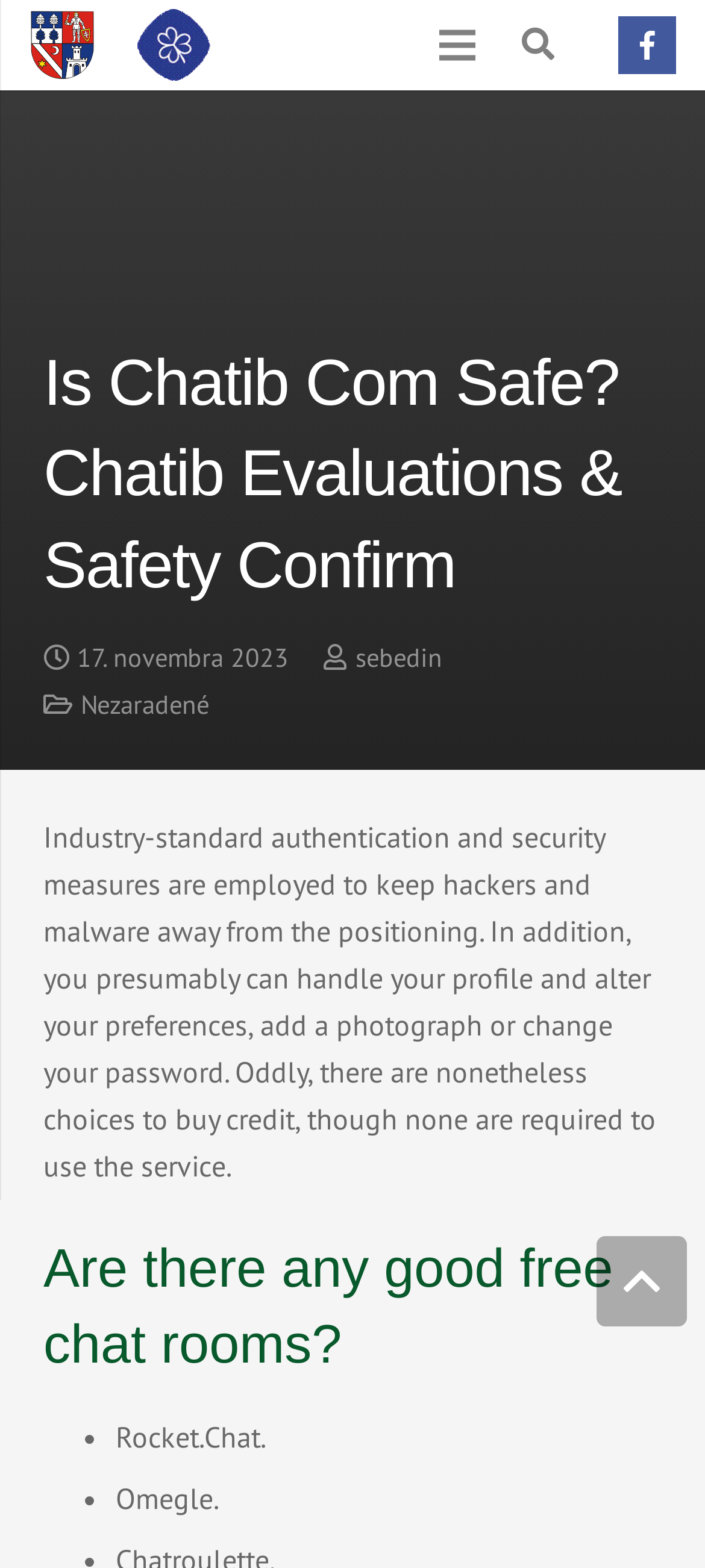How many list markers are there?
Based on the content of the image, thoroughly explain and answer the question.

I counted the list markers in the article section, and there are two list markers, one before 'Rocket.Chat.' and one before 'Omegle.'.